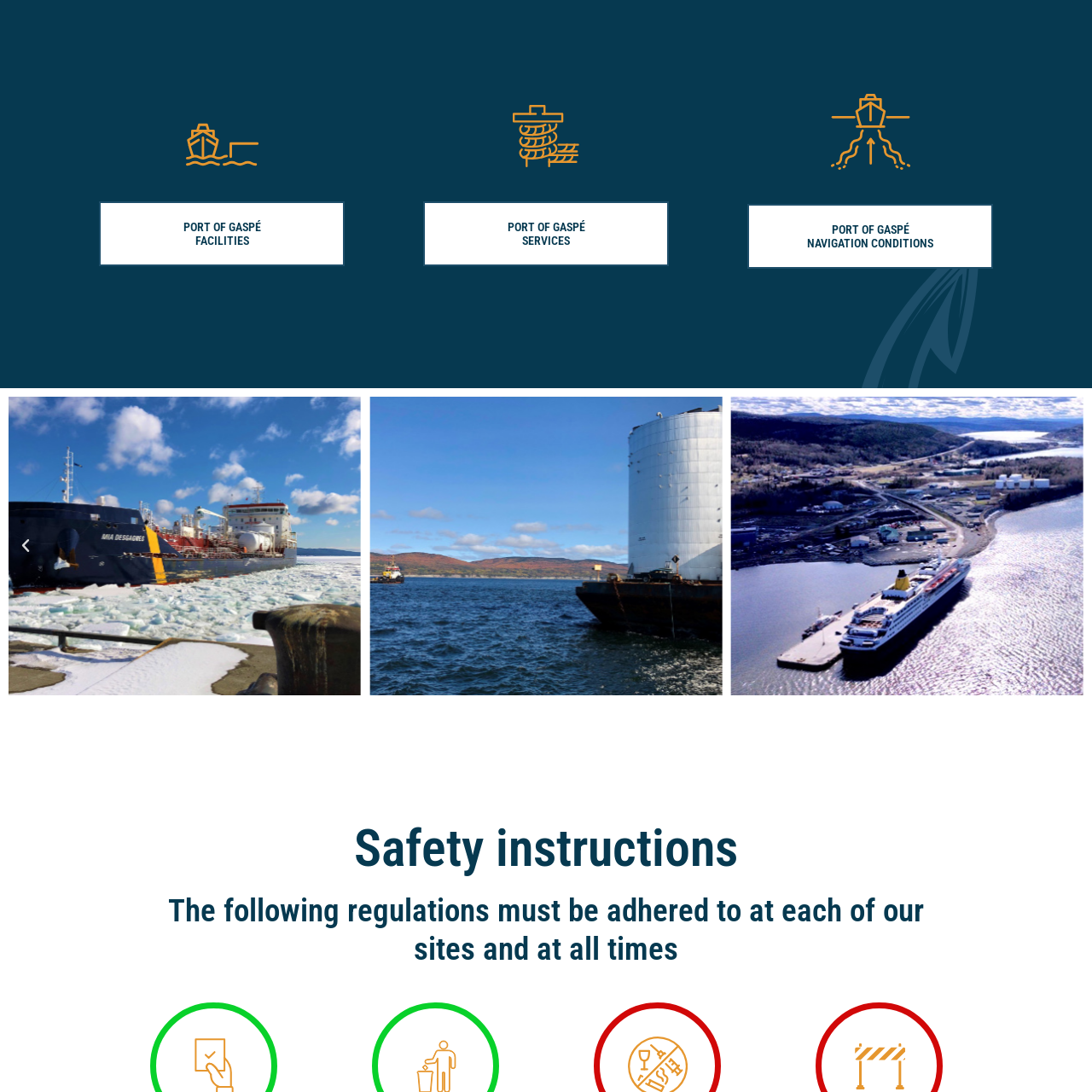What is the purpose of the caption?
Analyze the image encased by the red bounding box and elaborate on your answer to the question.

The purpose of the caption is to highlight the importance of the Port of Gaspé, its role in navigation and local services, and to invite viewers to appreciate the captivating scenery depicted, as inferred from the caption's context.